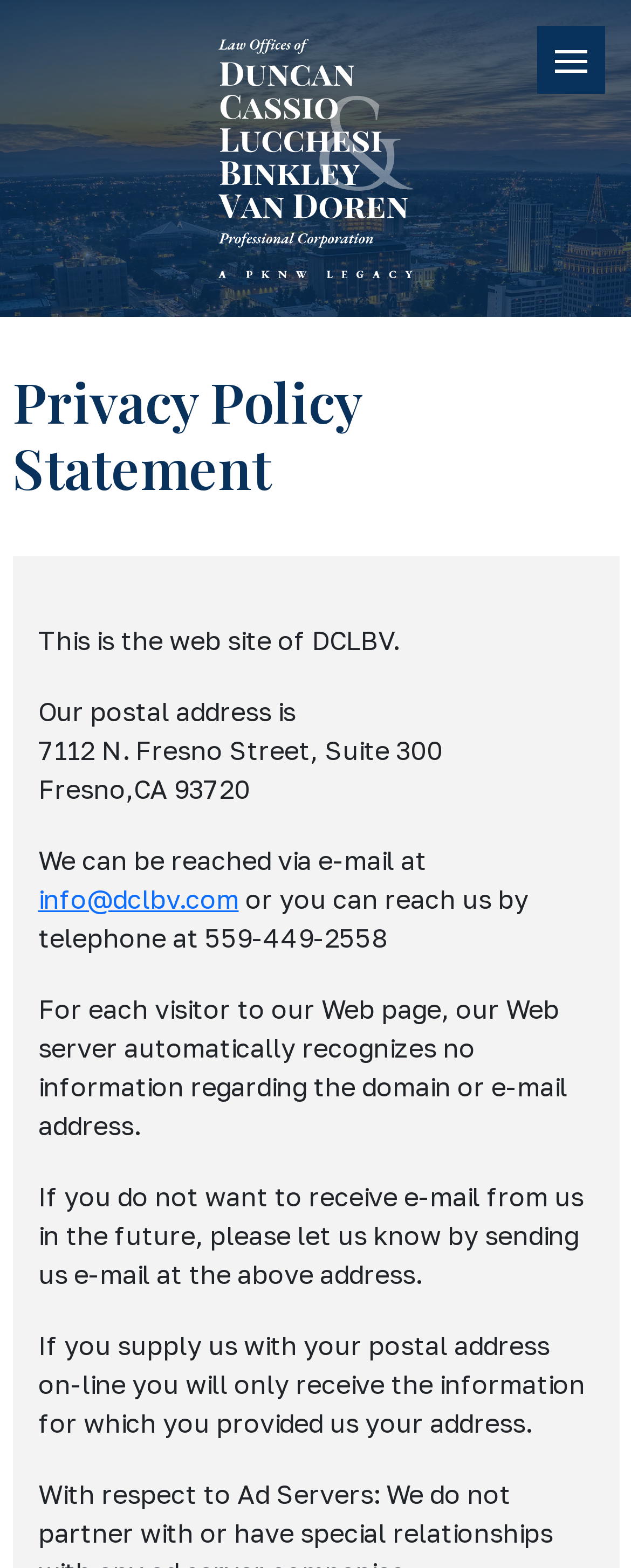What information does the DCLBV web server automatically recognize?
Carefully analyze the image and provide a thorough answer to the question.

I found this information by looking at the static text element with the text 'For each visitor to our Web page, our Web server automatically recognizes no information regarding the domain or e-mail address'.